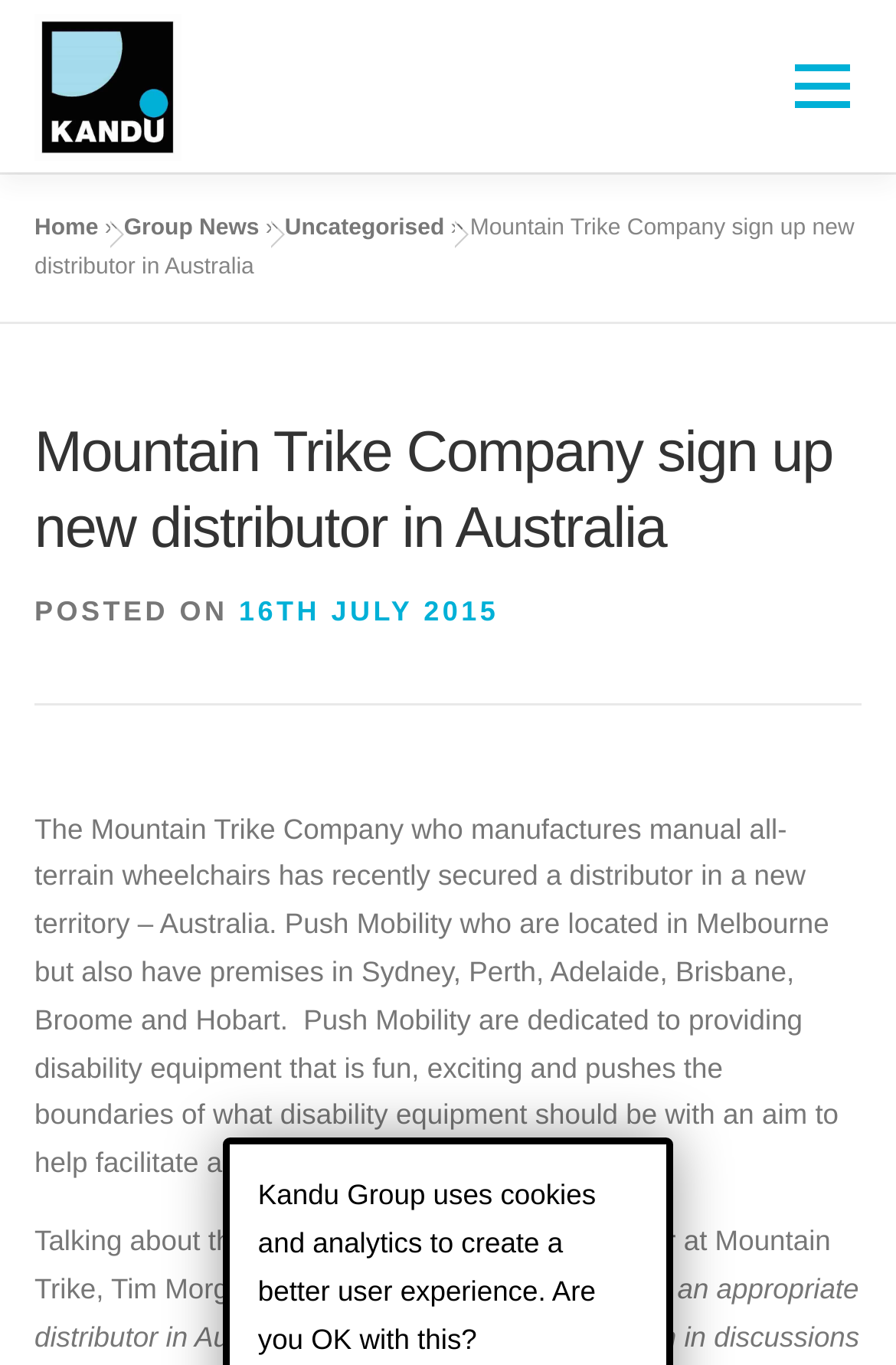Locate the bounding box coordinates of the area to click to fulfill this instruction: "Contact the company". The bounding box should be presented as four float numbers between 0 and 1, in the order [left, top, right, bottom].

[0.382, 0.253, 0.668, 0.379]